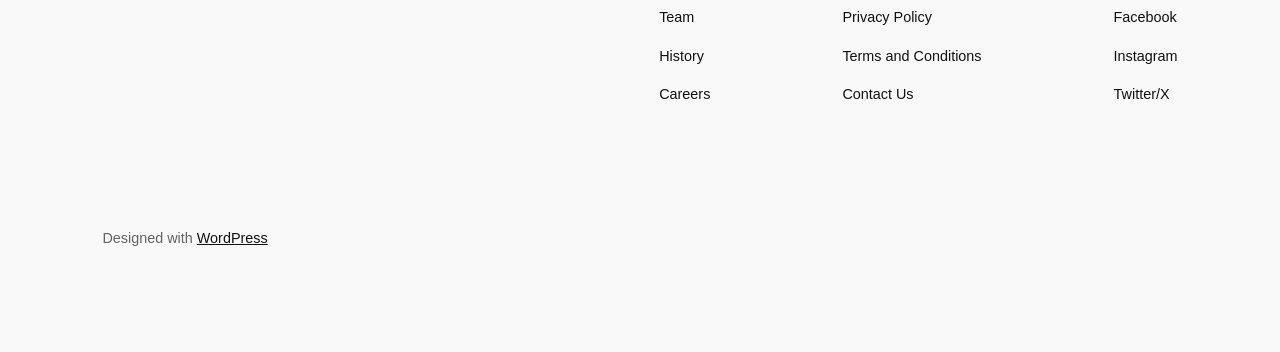How many social media links are there?
Relying on the image, give a concise answer in one word or a brief phrase.

3